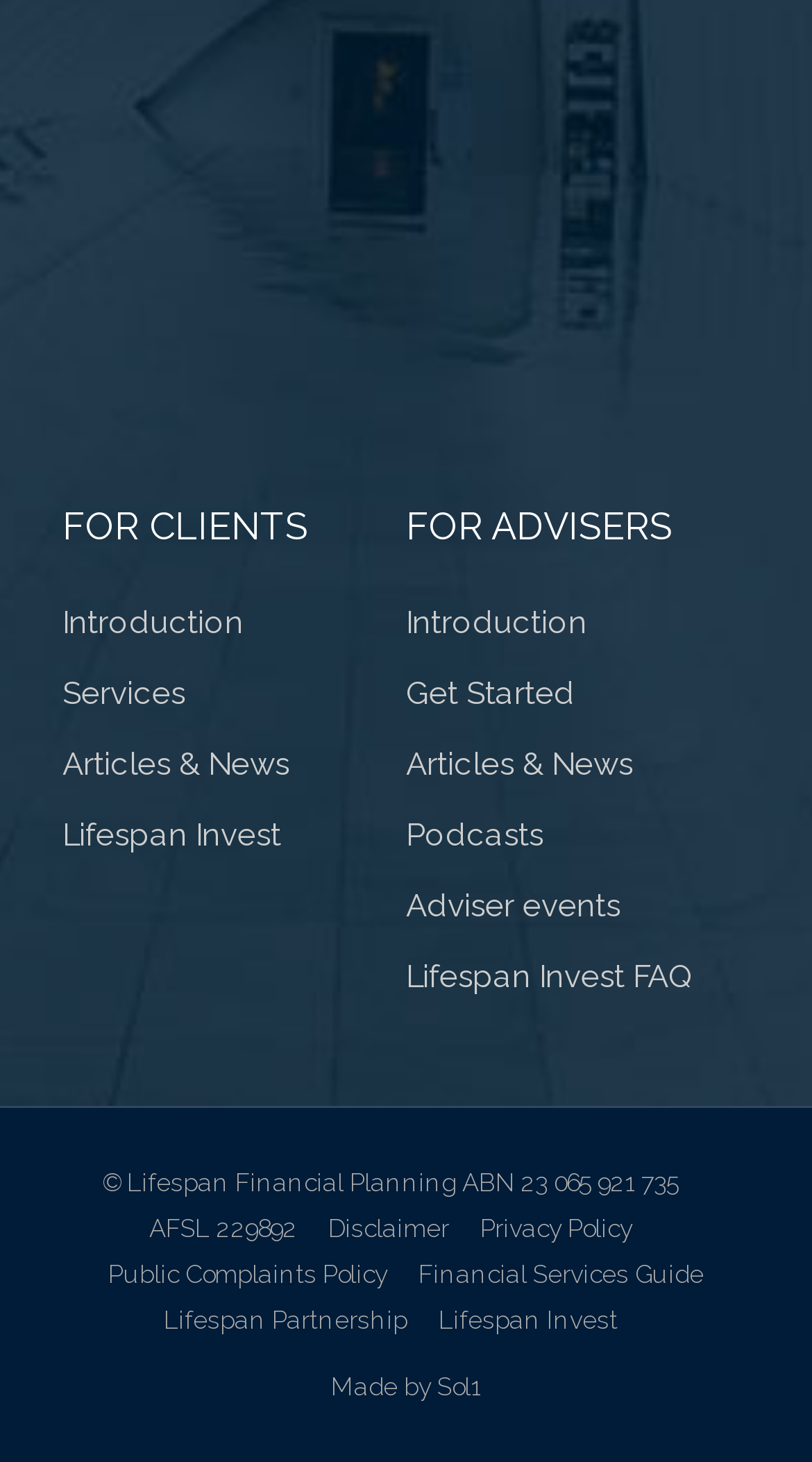Please give a one-word or short phrase response to the following question: 
How many sections are there for clients?

5